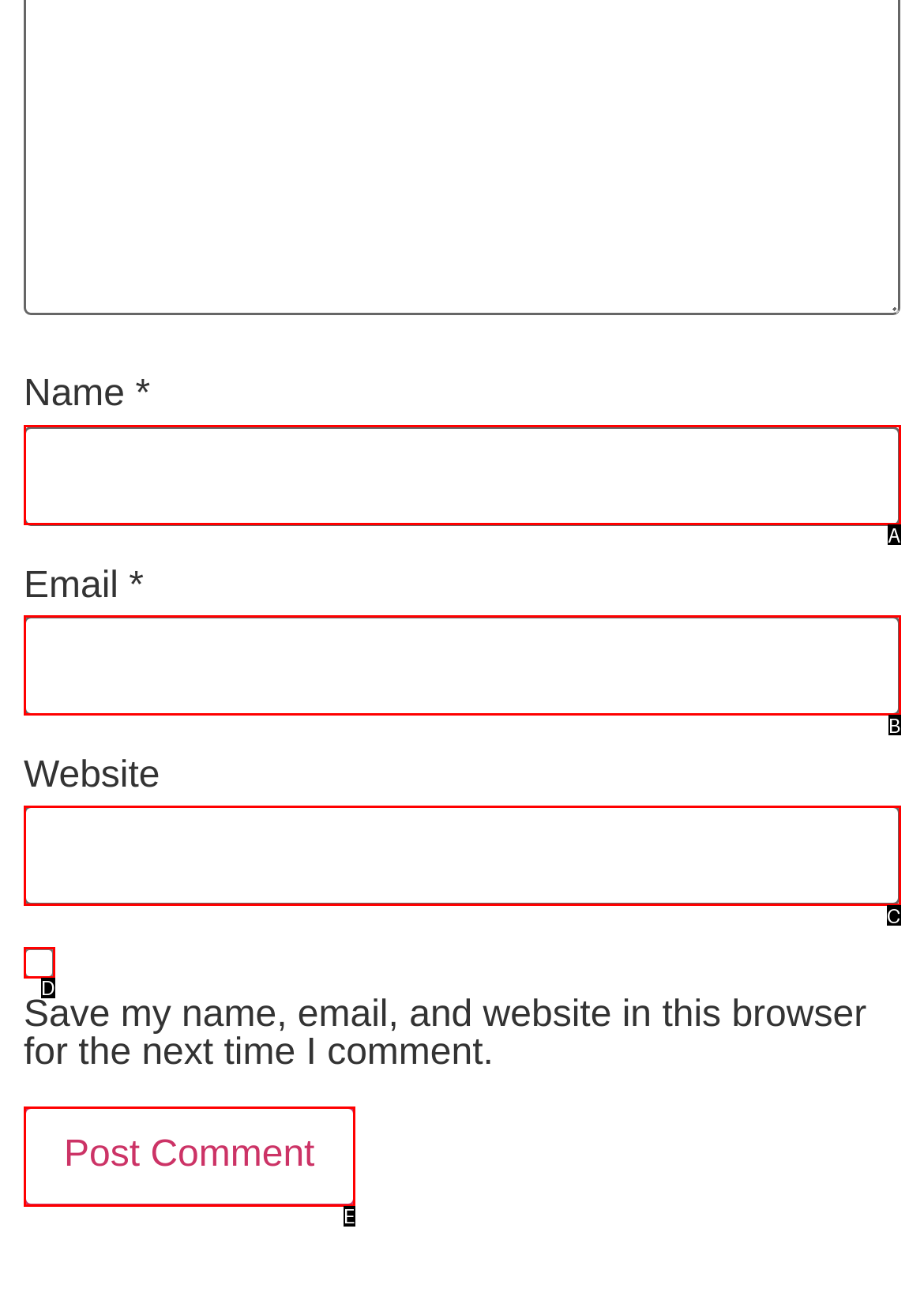Find the UI element described as: parent_node: Name * name="author"
Reply with the letter of the appropriate option.

A